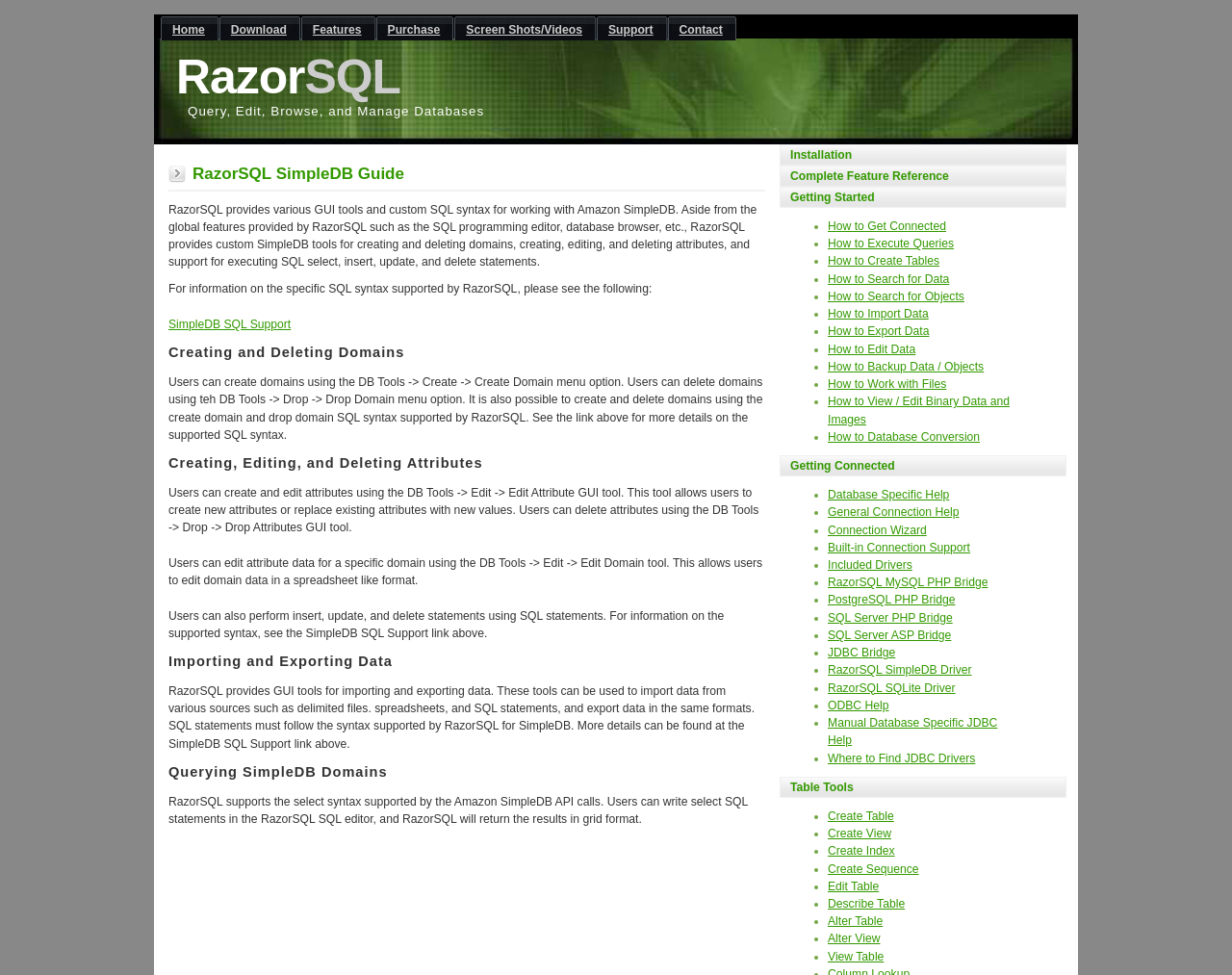What is the purpose of the Querying SimpleDB Domains section?
Using the visual information, reply with a single word or short phrase.

Supporting select syntax